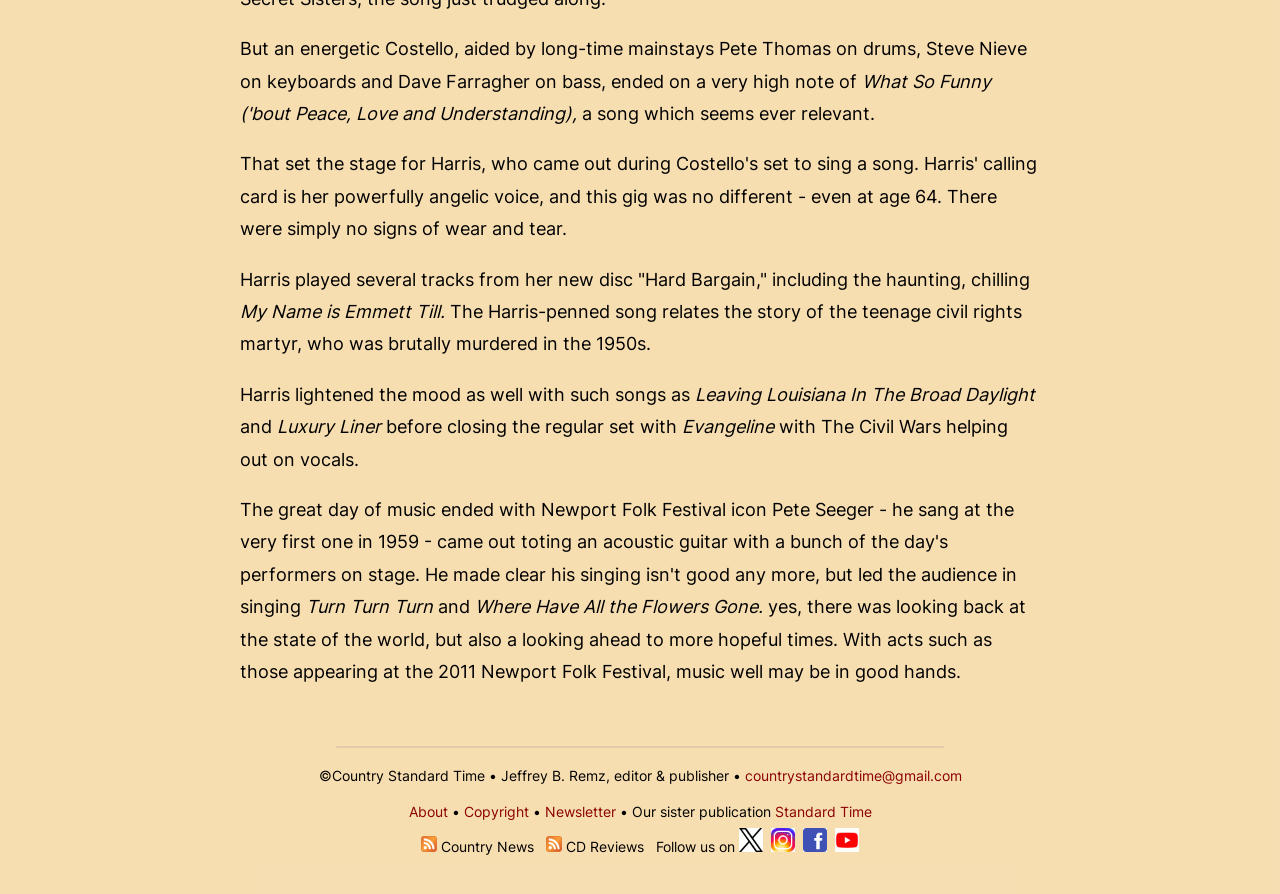Using the provided element description "About", determine the bounding box coordinates of the UI element.

[0.319, 0.898, 0.35, 0.917]